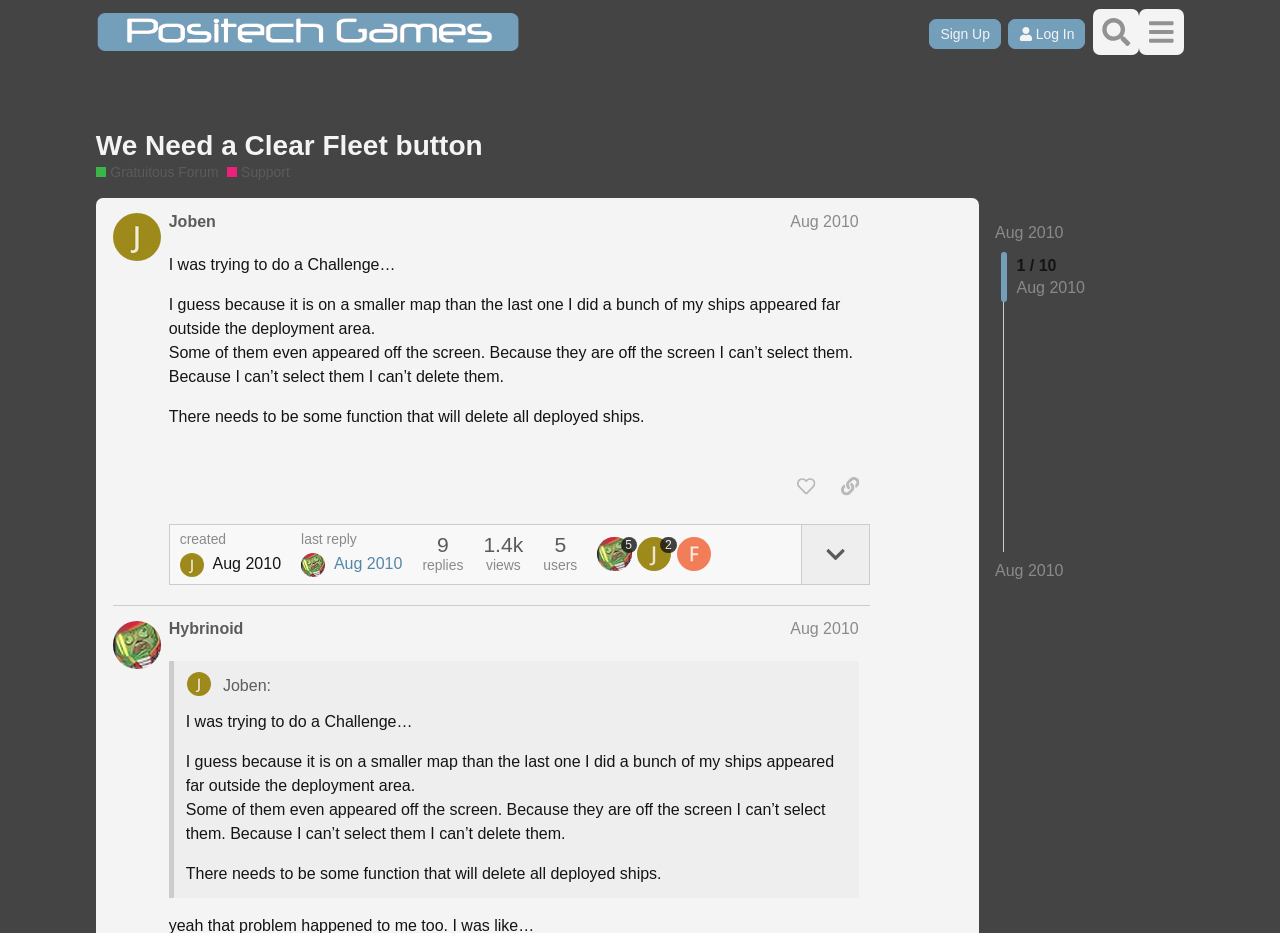Can you extract the primary headline text from the webpage?

We Need a Clear Fleet button